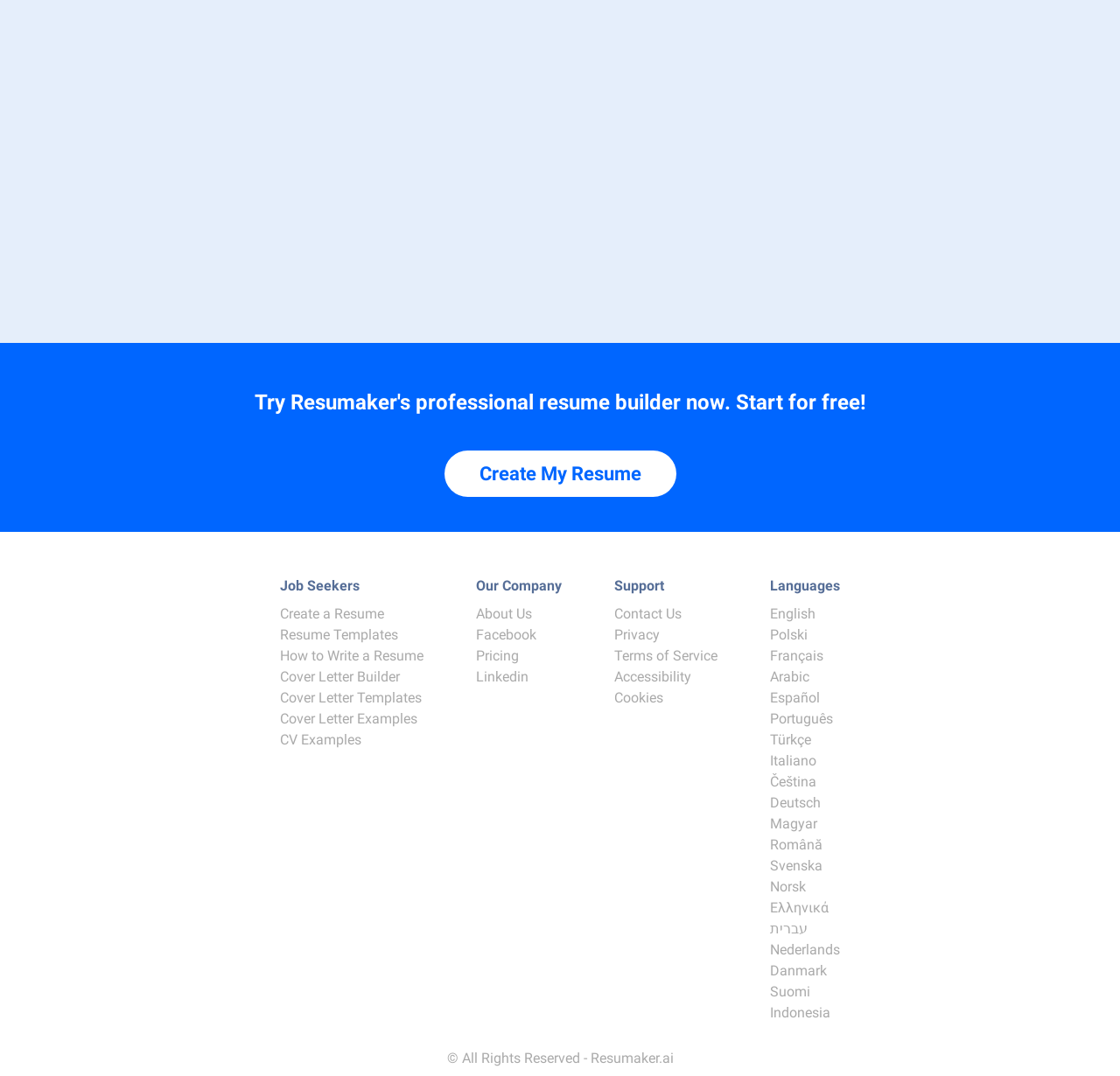Please specify the bounding box coordinates for the clickable region that will help you carry out the instruction: "Create a resume".

[0.396, 0.419, 0.604, 0.462]